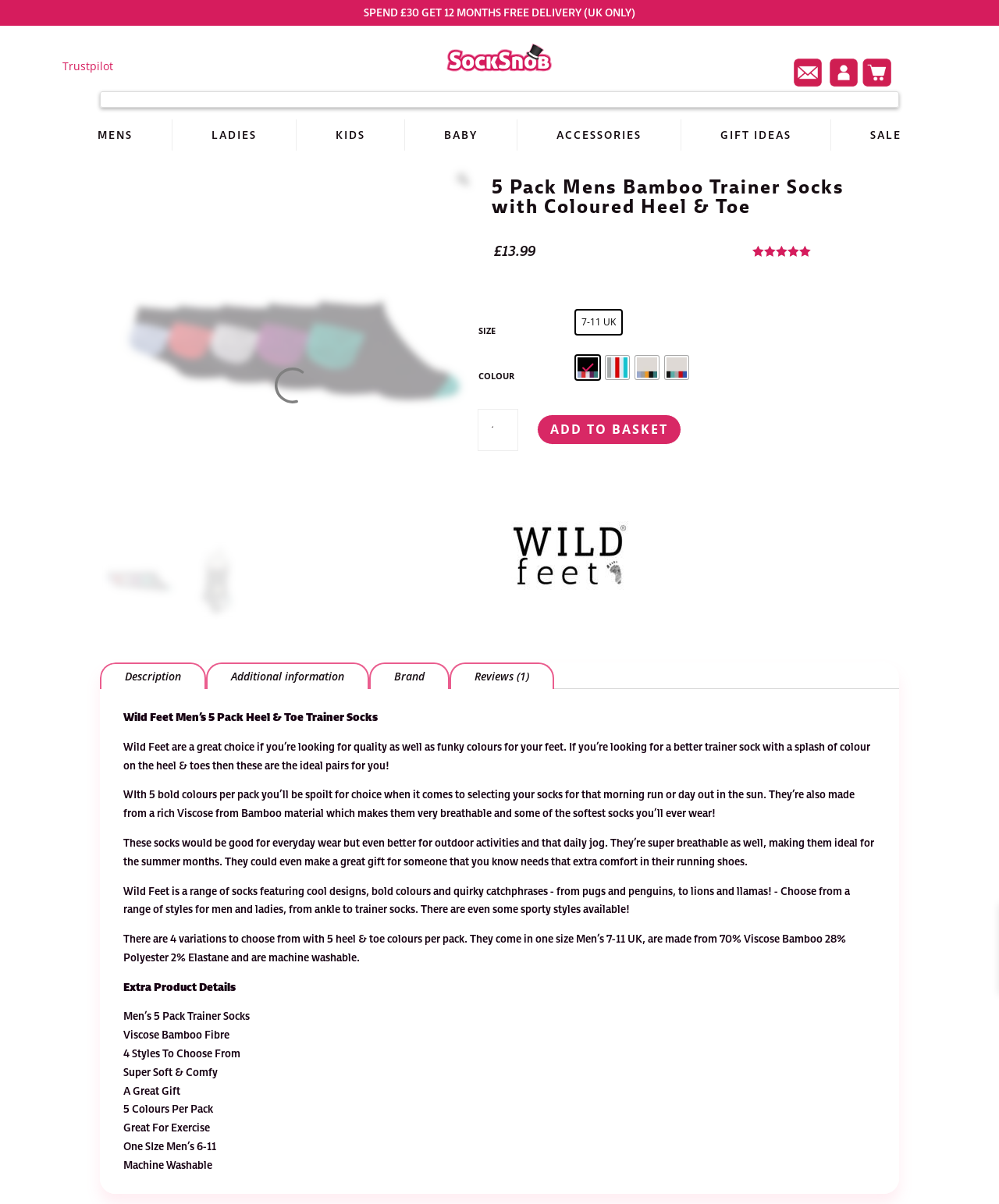What is the price of the 5 Pack Mens Bamboo Trainer Socks?
Provide a thorough and detailed answer to the question.

I found the price by looking at the text '£13.99' which is located next to the '£' symbol, indicating that it is the price of the product.